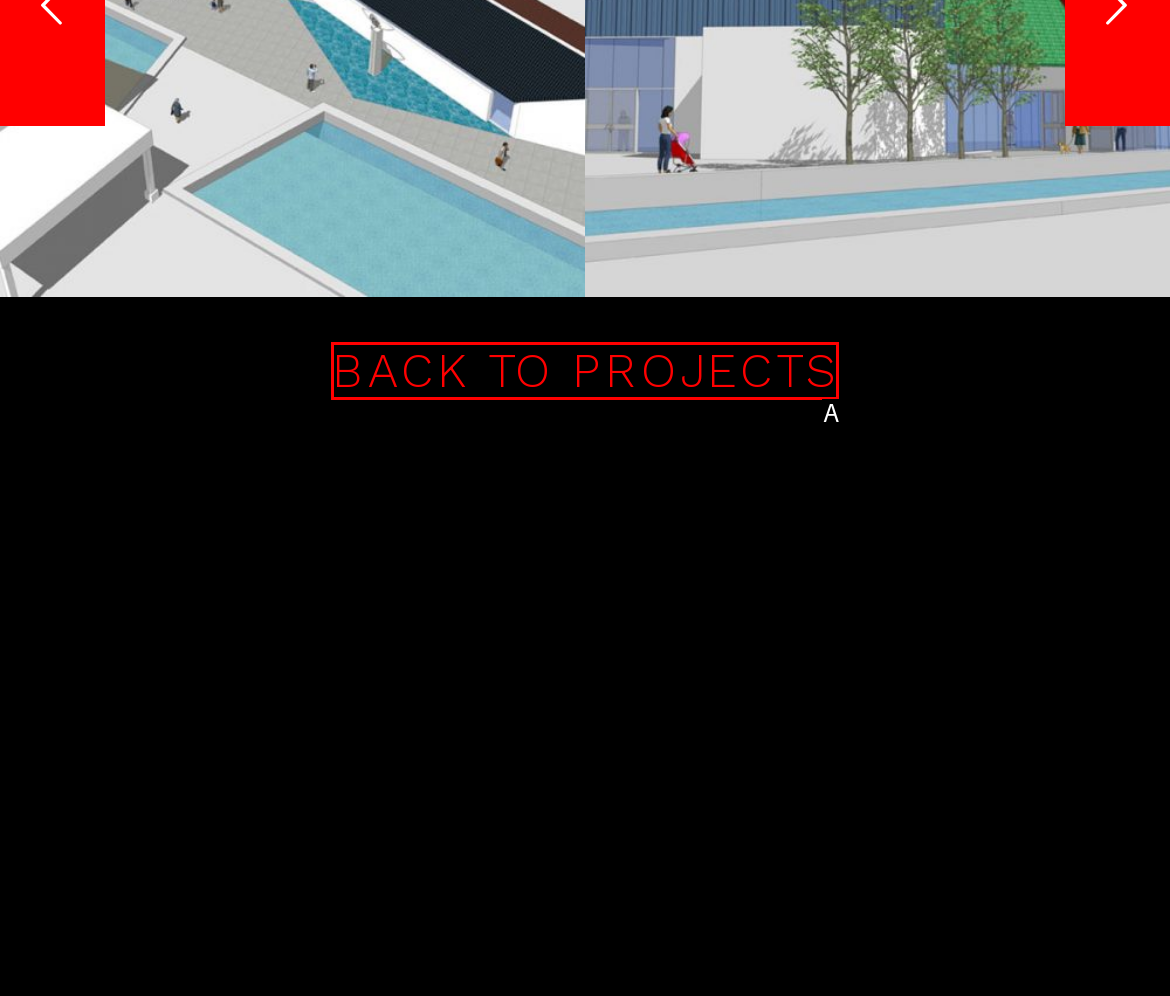Identify the letter of the option that best matches the following description: BACK TO PROJECTS. Respond with the letter directly.

A